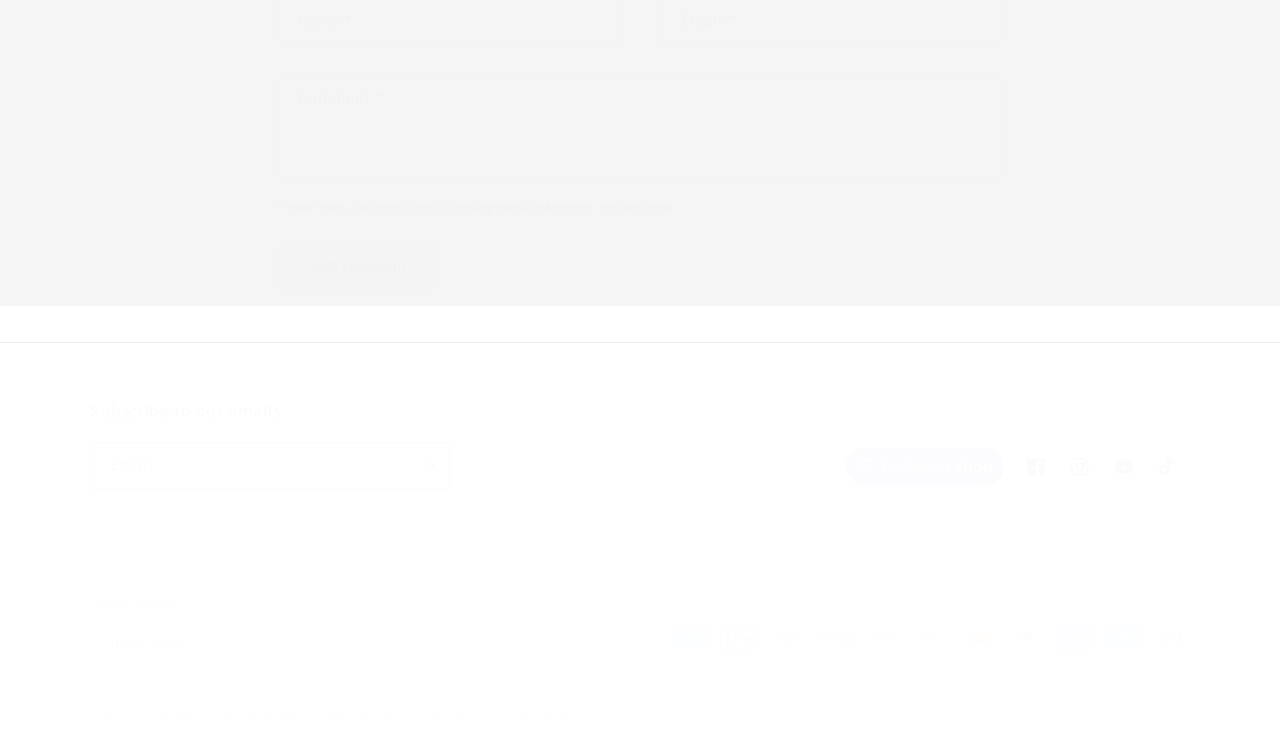Please locate the bounding box coordinates of the region I need to click to follow this instruction: "Subscribe to the newsletter".

[0.316, 0.597, 0.351, 0.66]